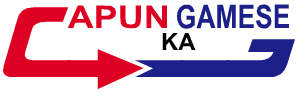Utilize the information from the image to answer the question in detail:
What direction does the arrow in the logo point to?

The arrow in the logo underscores the brand name, pointing to the right, which implies movement or direction in gaming, possibly indicating progress or advancement associated with the brand.